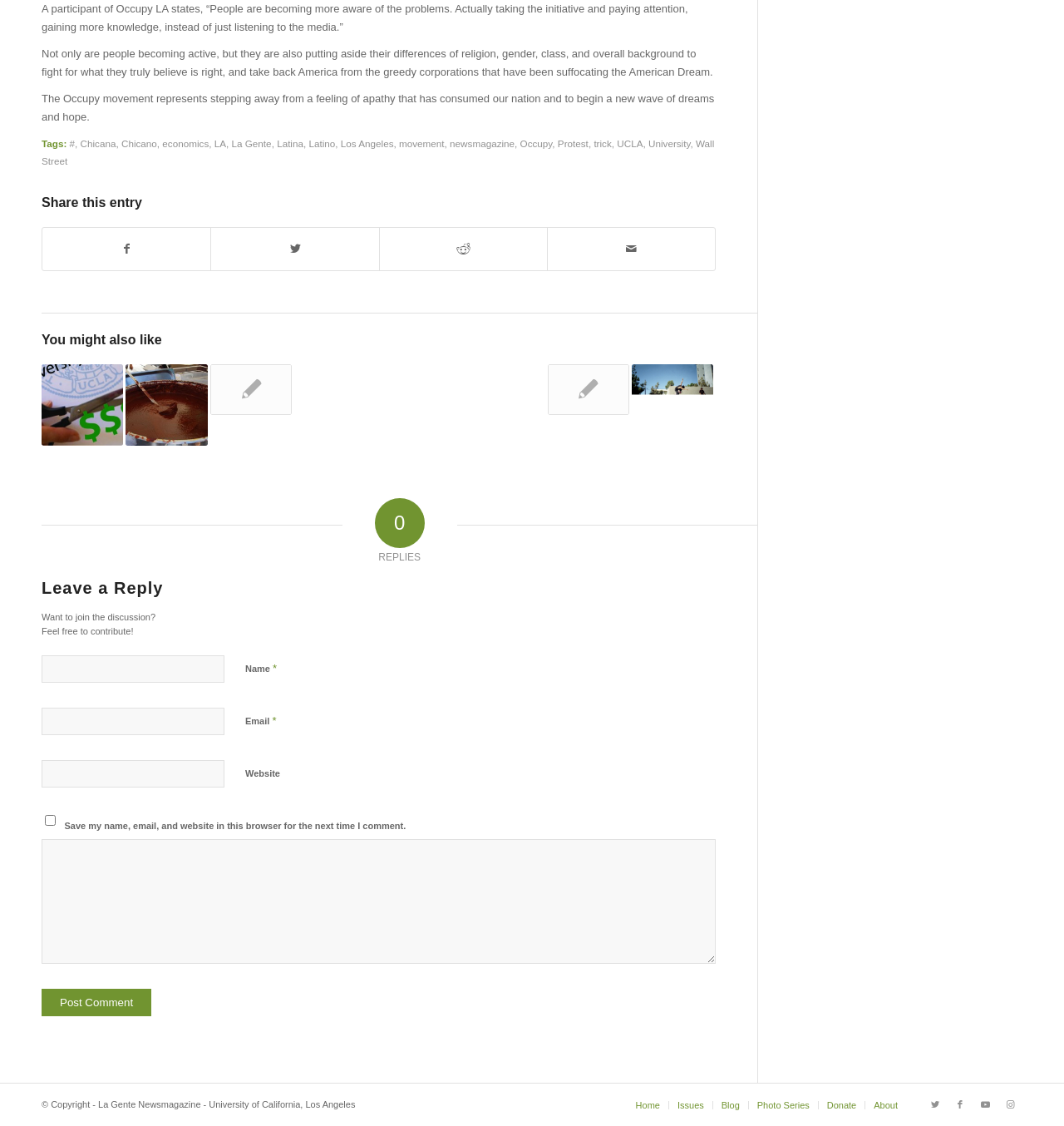Kindly provide the bounding box coordinates of the section you need to click on to fulfill the given instruction: "Read the article about Mole Festival 2010".

[0.118, 0.323, 0.195, 0.396]